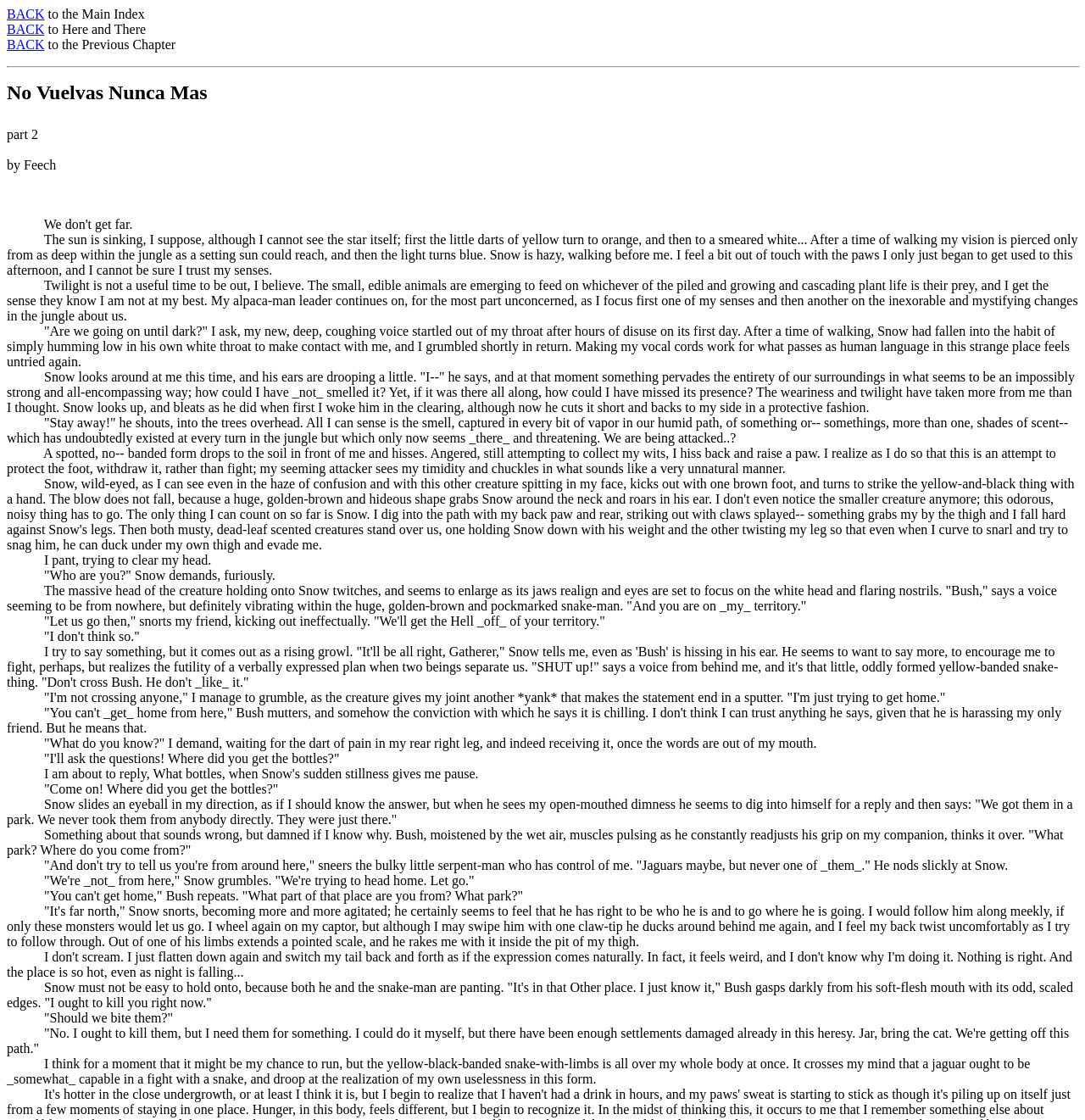What is the time of day when the story takes place?
Look at the image and respond with a one-word or short-phrase answer.

twilight